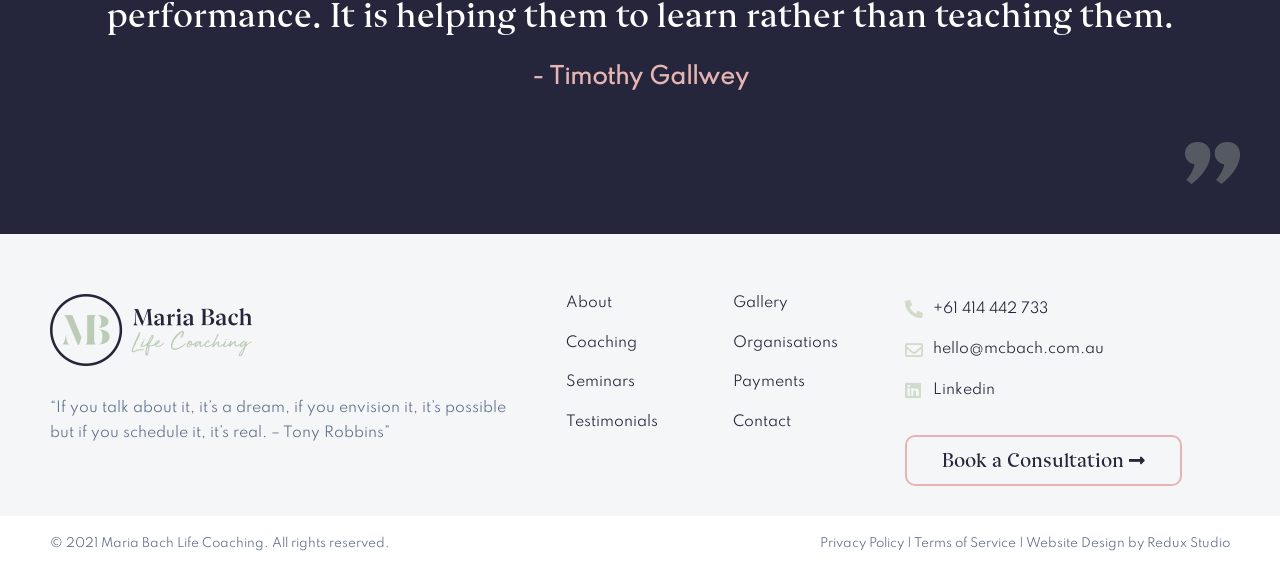What is the name of the person mentioned at the top?
Please provide a single word or phrase as your answer based on the image.

Timothy Gallwey